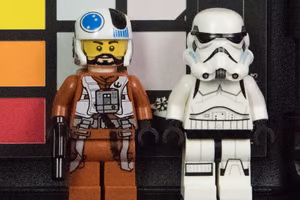Provide an in-depth description of all elements within the image.

The image features two LEGO minifigures, one representing a Rebel pilot and the other a Stormtrooper. The Rebel pilot is dressed in an orange jumpsuit adorned with white tactical gear and a blue helmet featuring a distinct white visor and emblem, conveying a sense of action and adventure. Next to him, the Stormtrooper stands in his iconic white armor, complete with the classic black detailing that defines the Imperial forces. Behind them, a colorful grid of reference colors provides a vibrant backdrop, highlighting the details and crisp designs of the minifigures. This image captures a playful yet battle-ready scene reminiscent of the iconic Star Wars universe, appealing to fans of all ages.